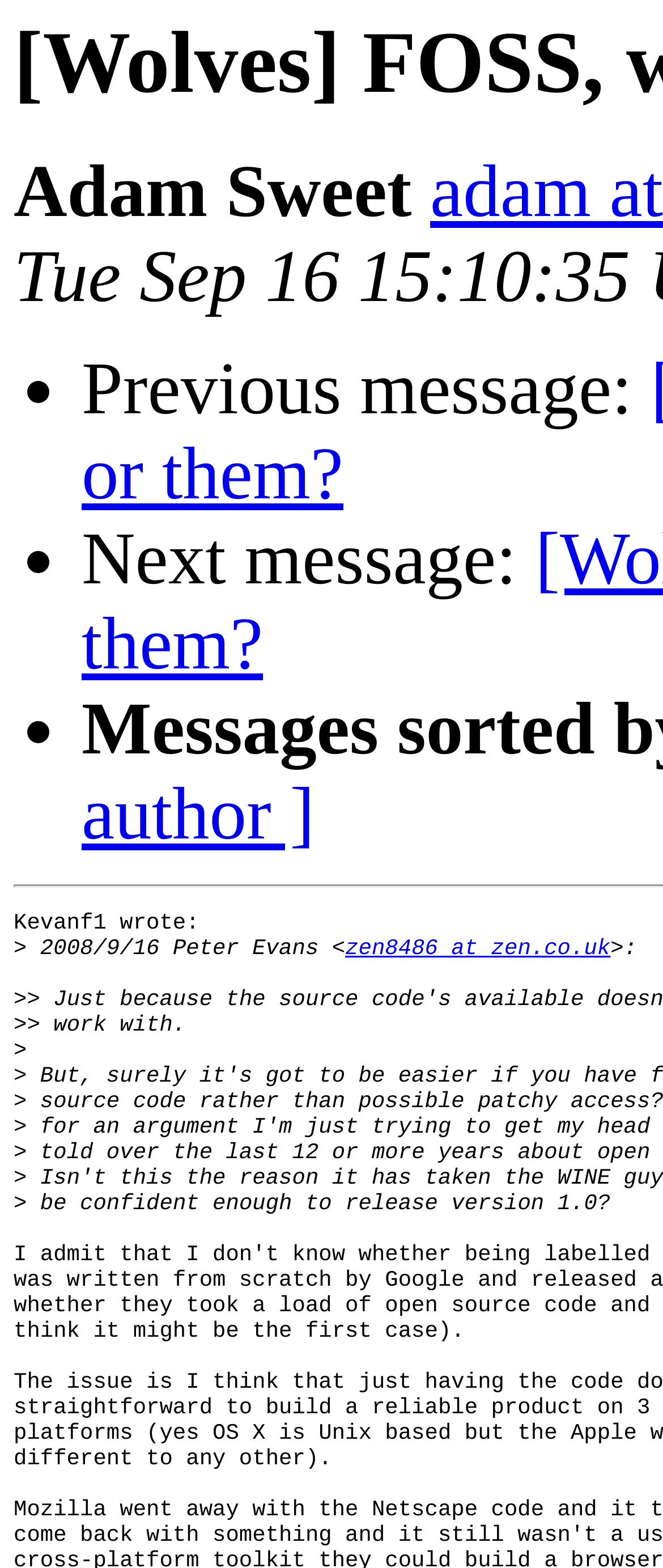Please provide the main heading of the webpage content.

[Wolves] FOSS, who's it for? Us or them?